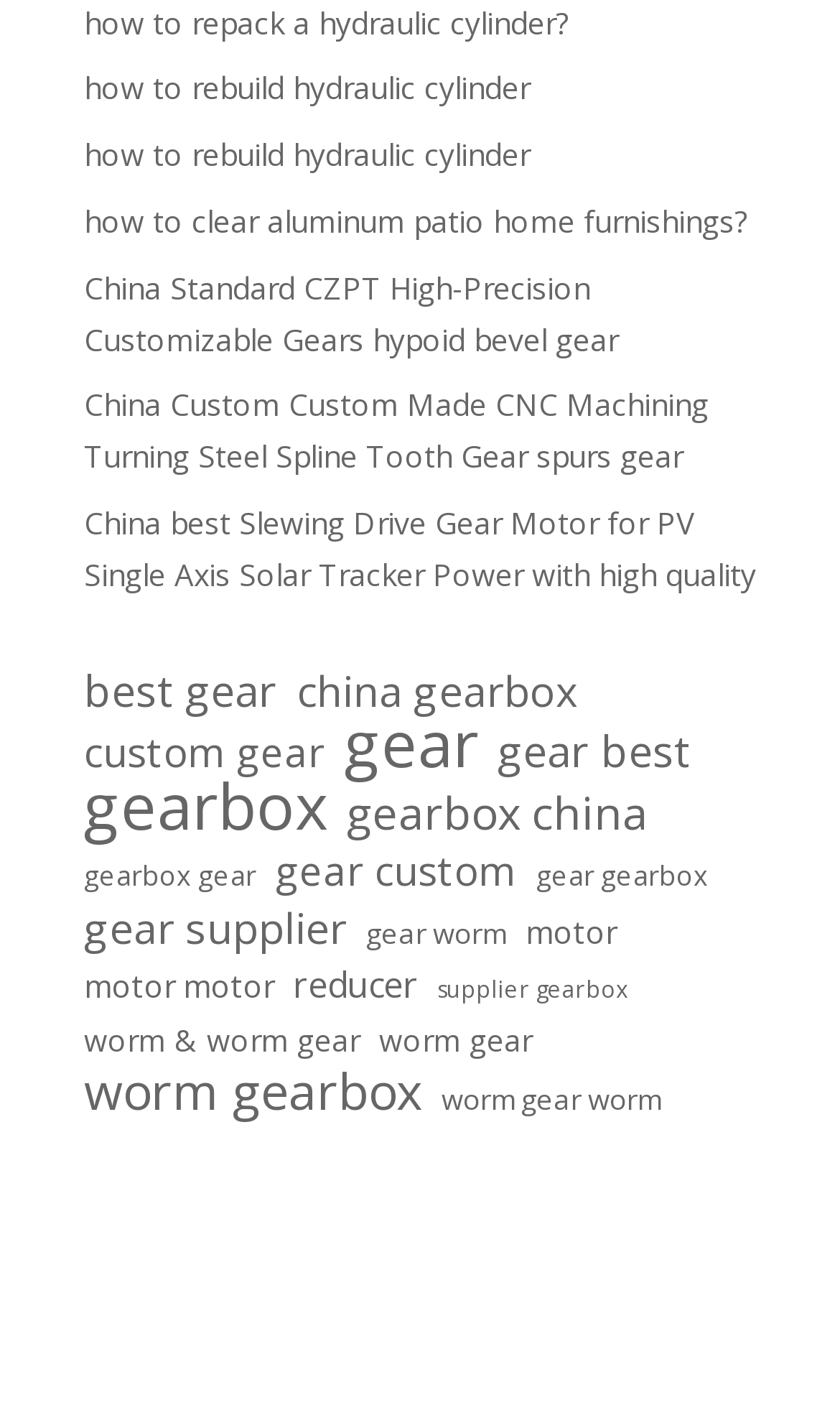Please find and report the bounding box coordinates of the element to click in order to perform the following action: "browse motor products with 121 items". The coordinates should be expressed as four float numbers between 0 and 1, in the format [left, top, right, bottom].

[0.626, 0.637, 0.733, 0.673]